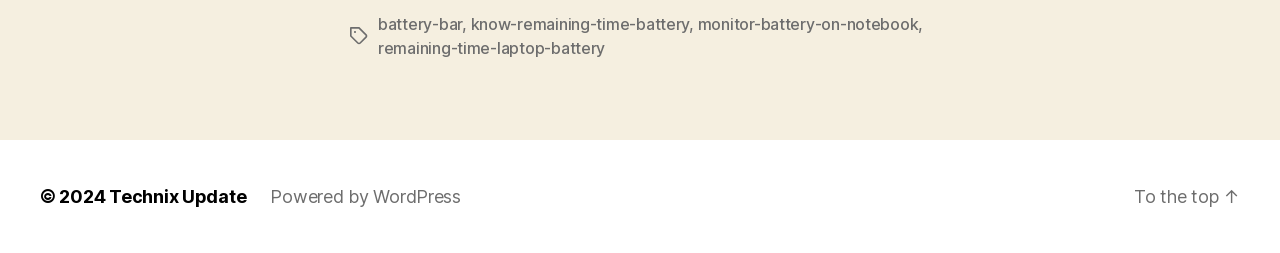Mark the bounding box of the element that matches the following description: "Technix Update".

[0.085, 0.737, 0.192, 0.82]